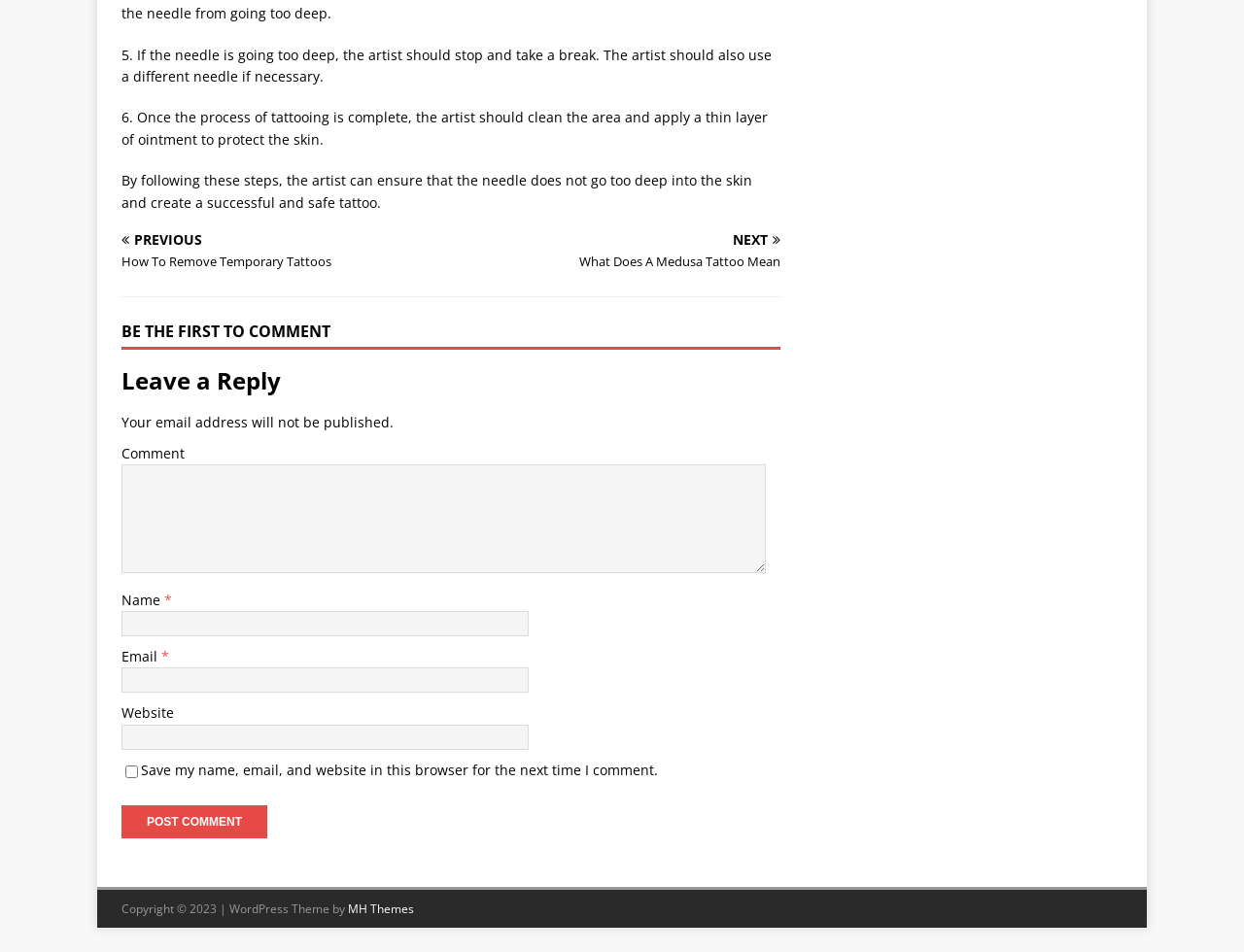Given the description of the UI element: "MH Themes", predict the bounding box coordinates in the form of [left, top, right, bottom], with each value being a float between 0 and 1.

[0.28, 0.946, 0.333, 0.964]